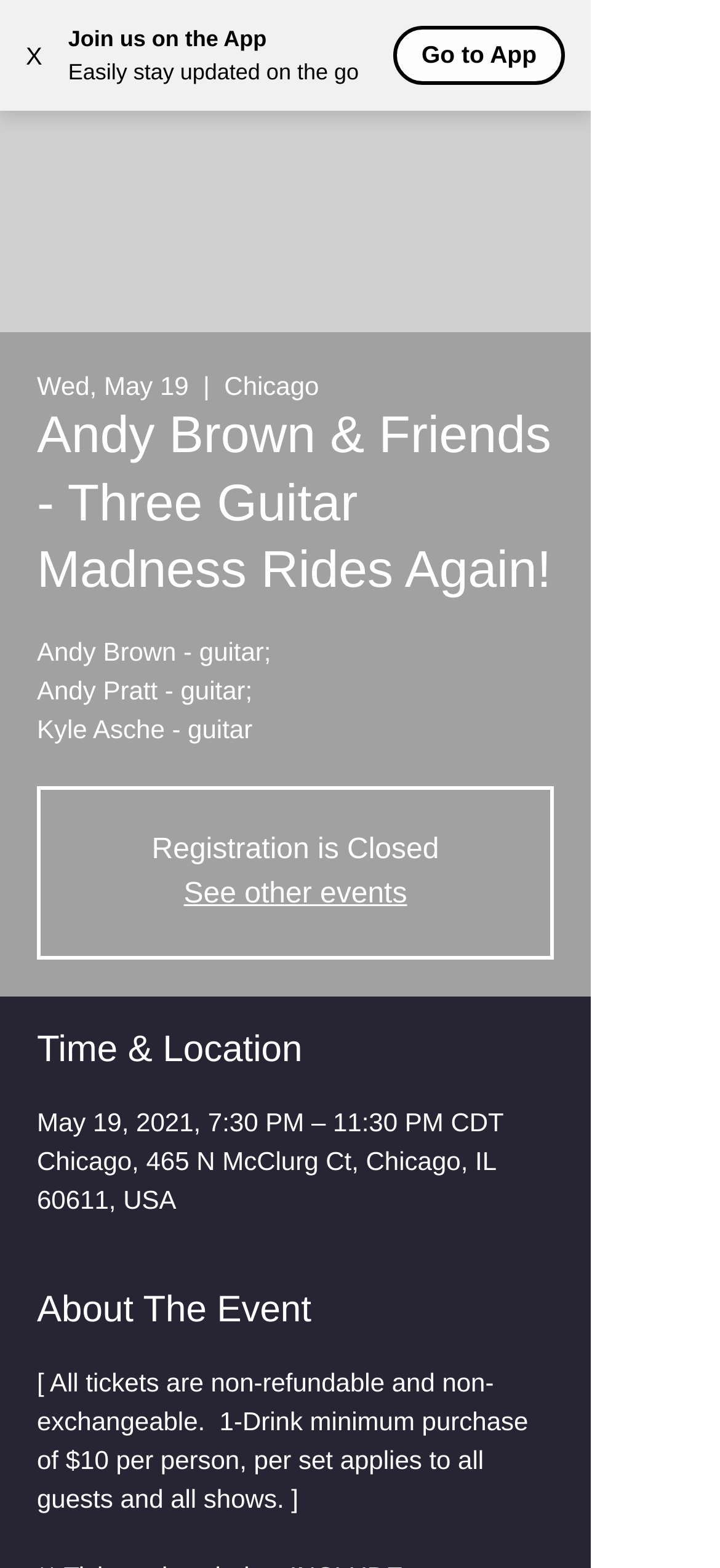Provide a one-word or brief phrase answer to the question:
What is the time of the event?

7:30 PM – 11:30 PM CDT